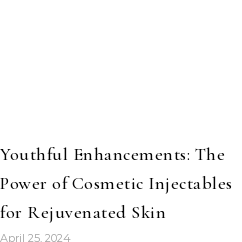Explain the contents of the image with as much detail as possible.

The image features a compelling visual related to the article titled "Youthful Enhancements: The Power of Cosmetic Injectables for Rejuvenated Skin." The piece discusses the transformative effects of cosmetic injectables, including dermal fillers and Botox, on achieving a youthful appearance. Accompanying the title is the publication date, April 25, 2024, suggesting timely relevance in the ongoing conversation about beauty and skincare. This article promises to provide insights into the latest trends and techniques in cosmetic enhancements, catering to individuals seeking rejuvenation and a refreshed look.